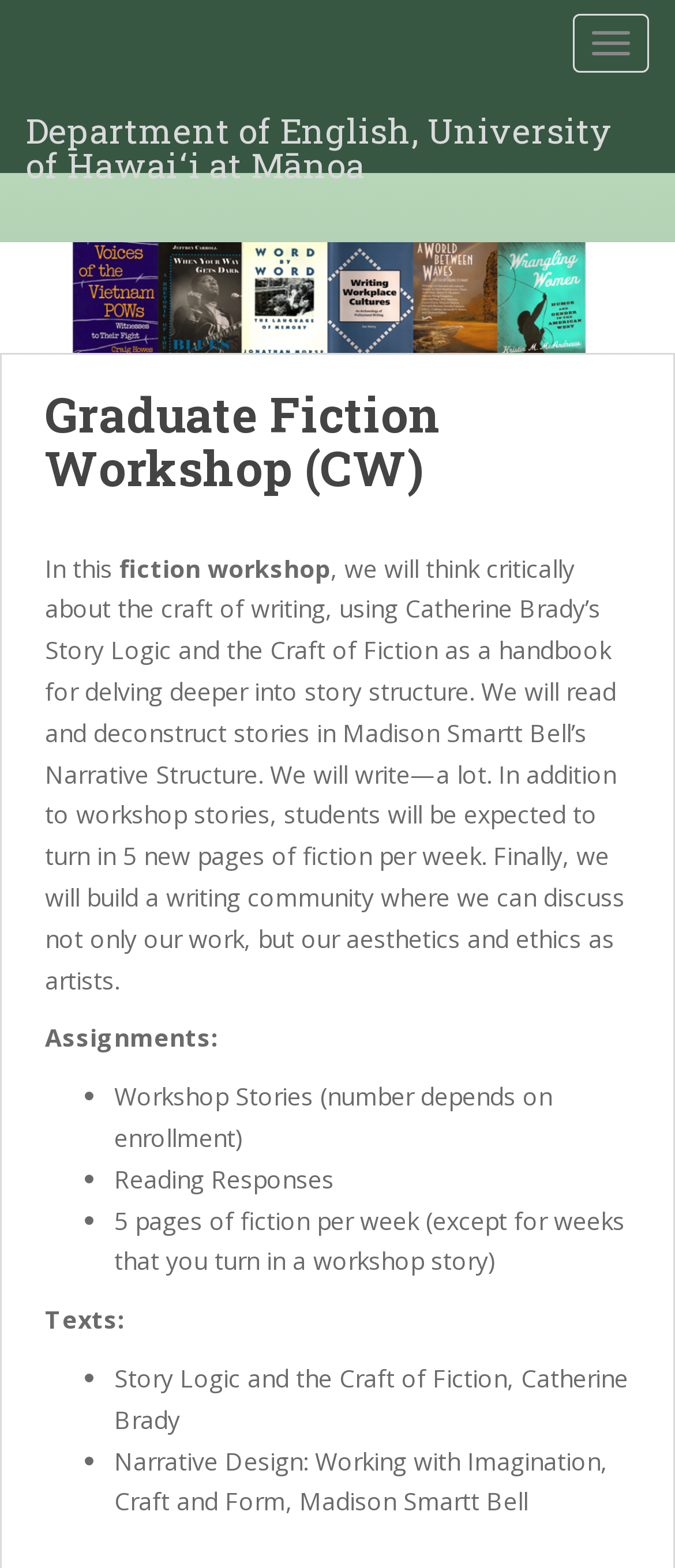What is the name of the fiction workshop?
Refer to the image and answer the question using a single word or phrase.

Graduate Fiction Workshop (CW)